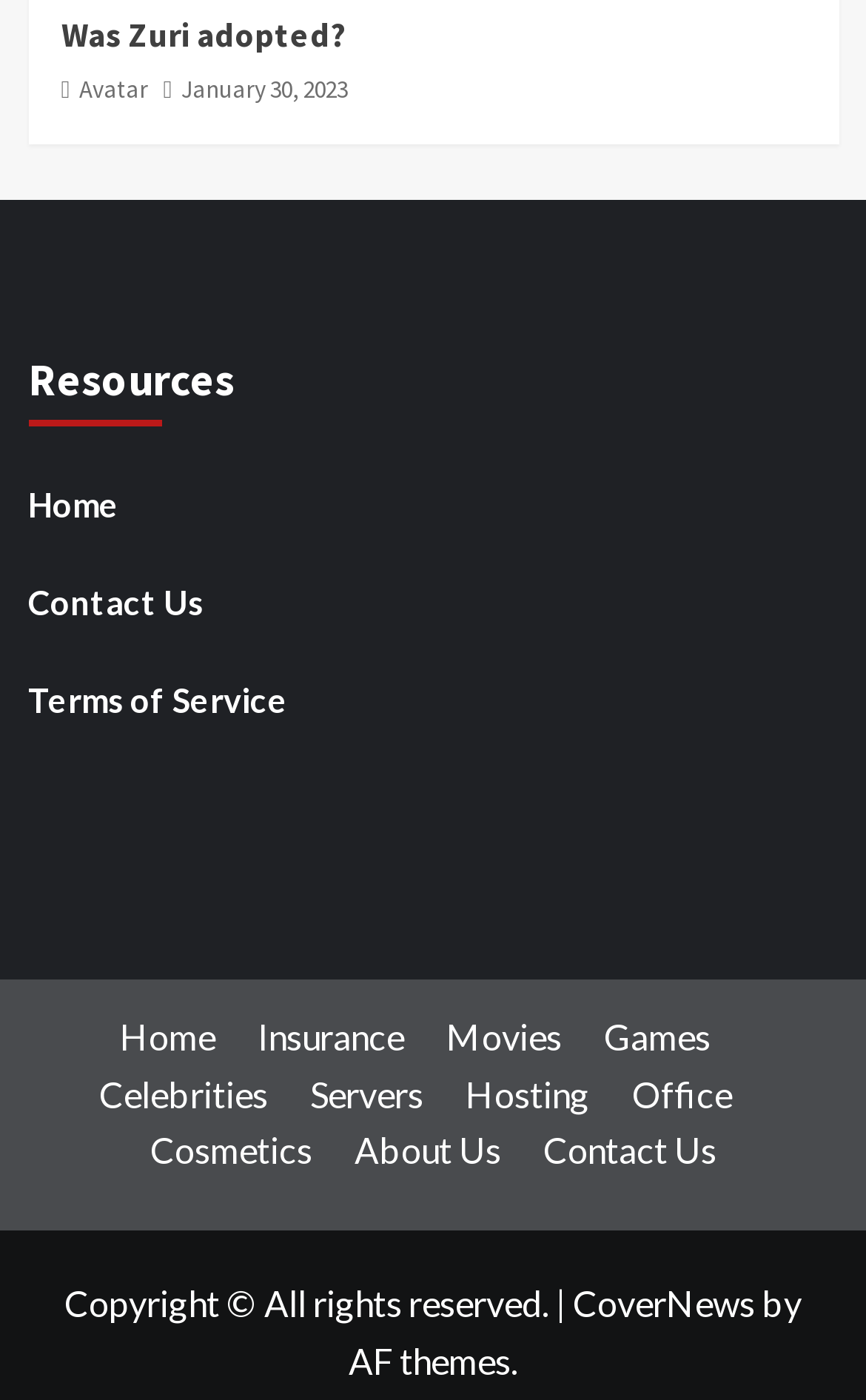What is the topic of the main heading?
Respond with a short answer, either a single word or a phrase, based on the image.

Was Zuri adopted?